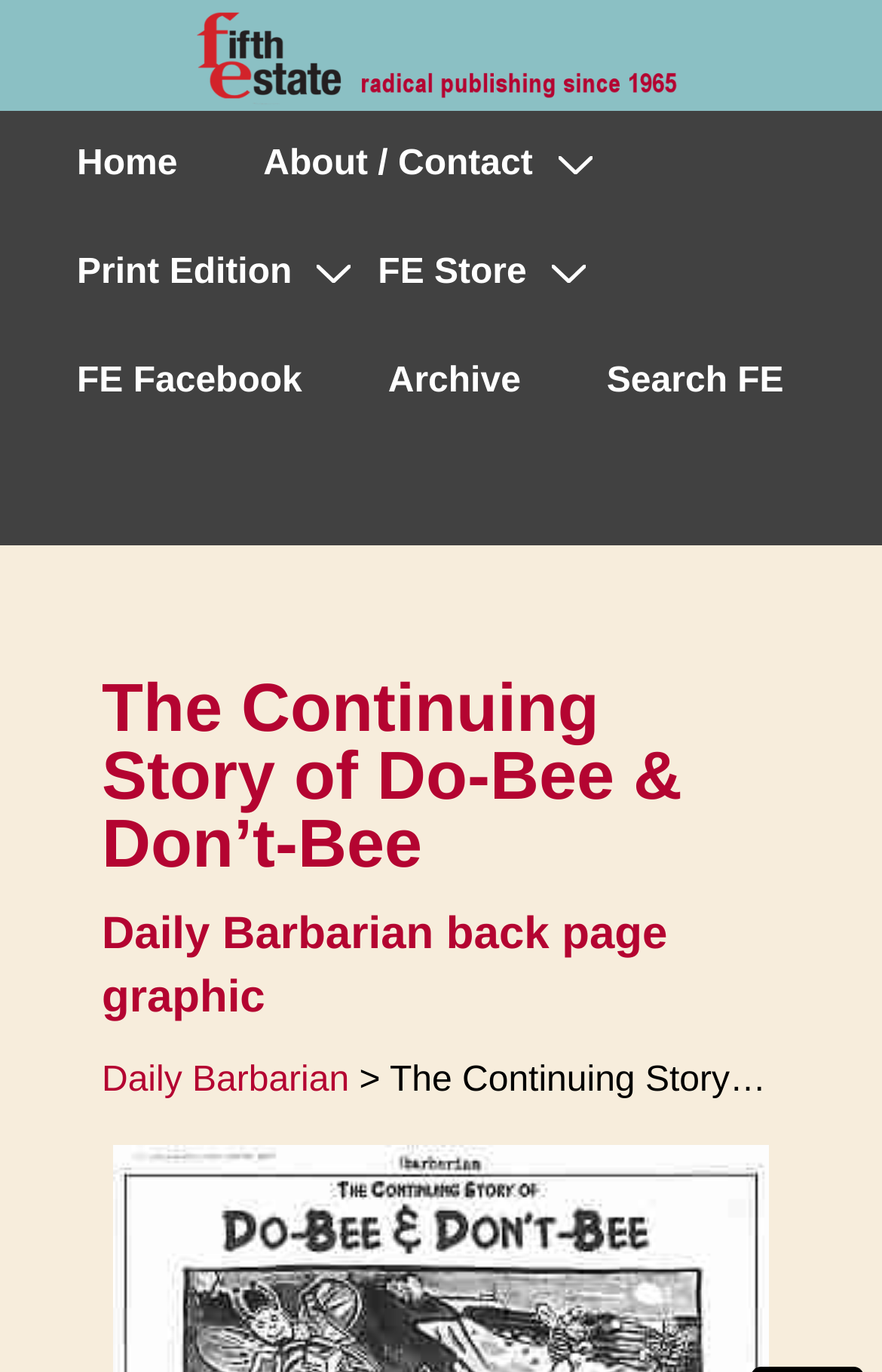Specify the bounding box coordinates for the region that must be clicked to perform the given instruction: "View About / Contact page".

[0.252, 0.081, 0.65, 0.16]